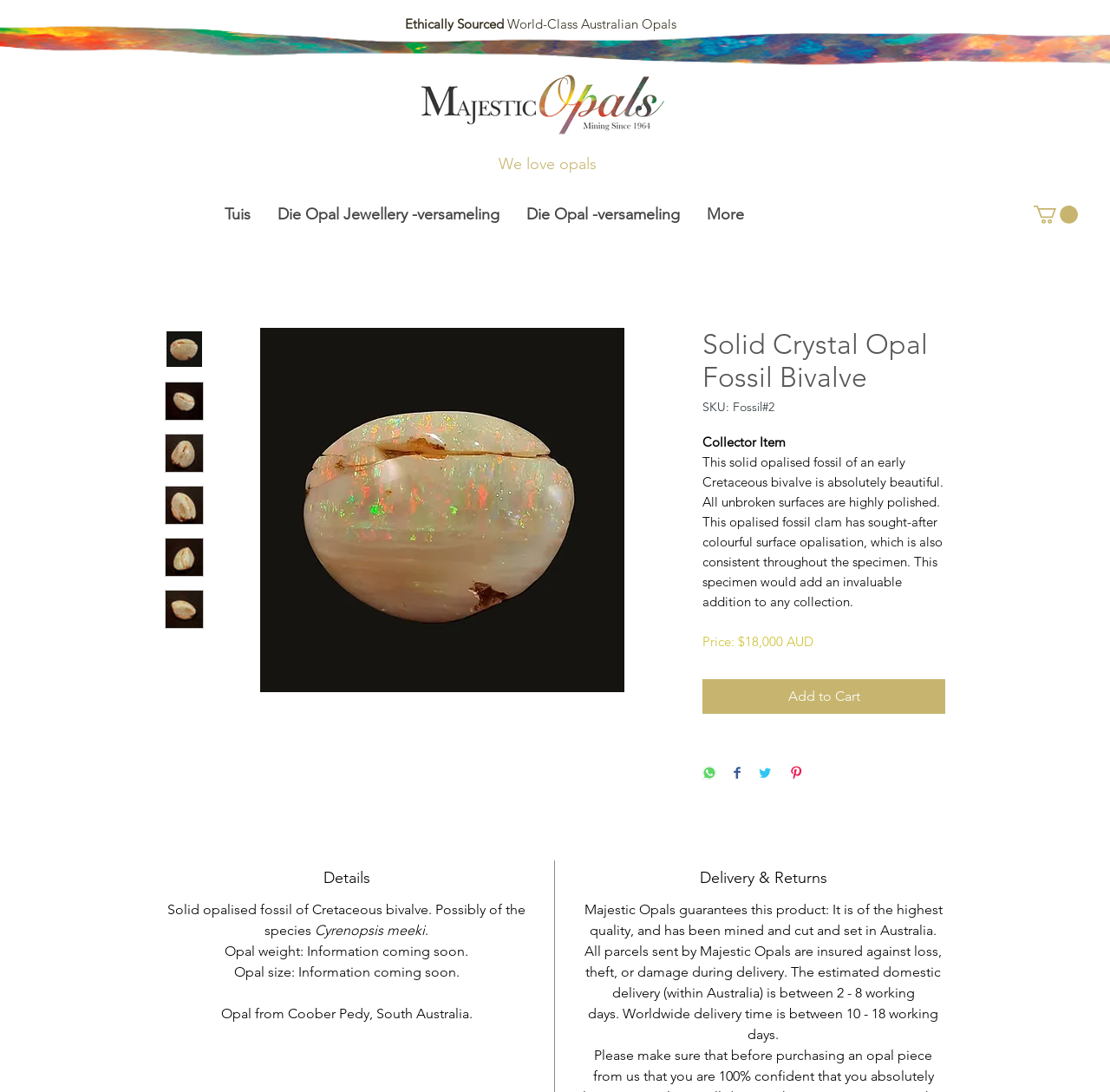Provide the bounding box coordinates for the area that should be clicked to complete the instruction: "Click the 'Add to Cart' button".

[0.633, 0.622, 0.852, 0.654]